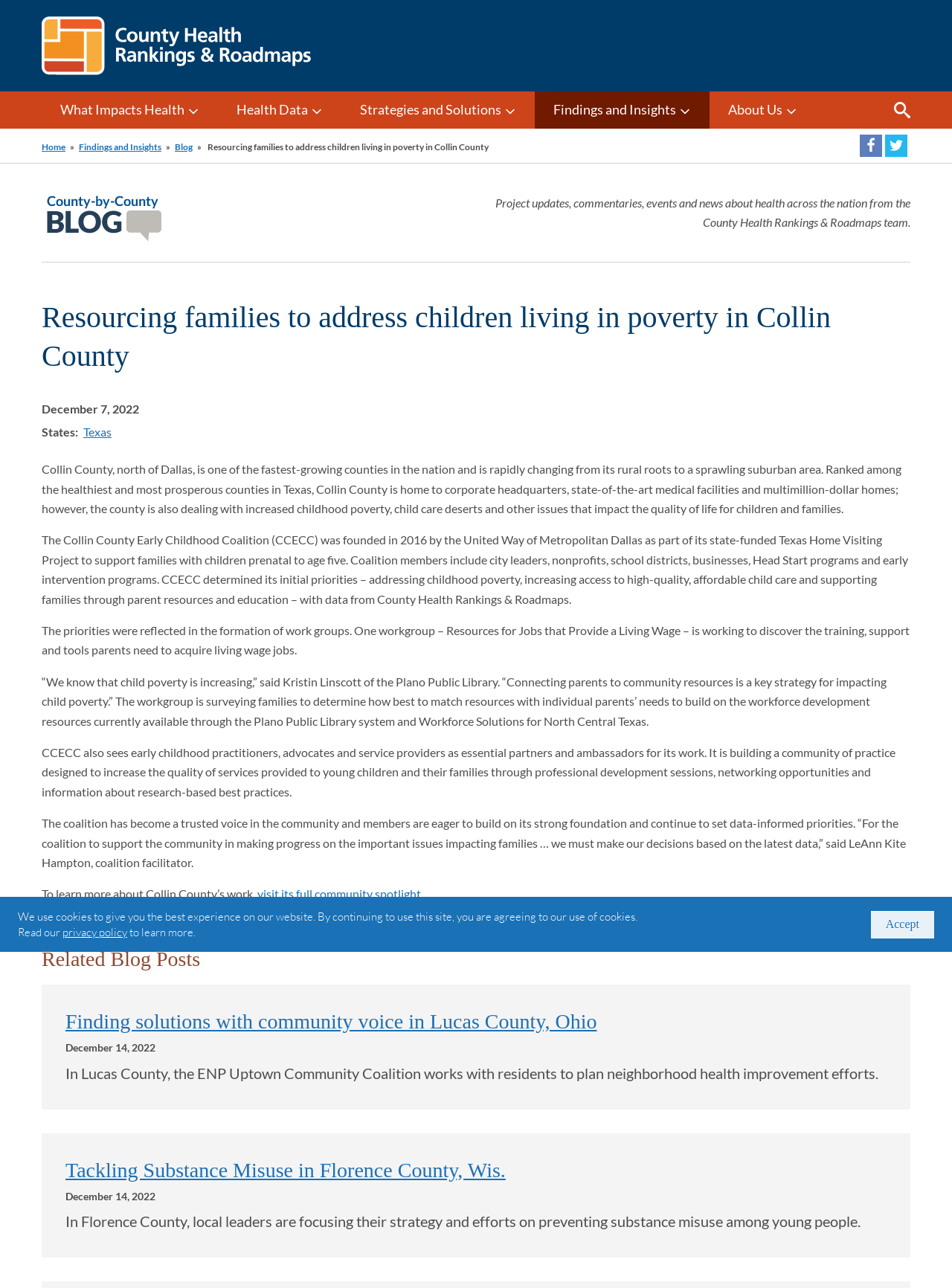Construct a comprehensive caption that outlines the webpage's structure and content.

The webpage is about the Collin County Early Childhood Coalition in Texas, which aims to create a community where all families can thrive by using data to guide its priorities. 

At the top of the page, there is a navigation menu with links to "What Impacts Health", "Health Data", "Strategies and Solutions", "Findings and Insights", and "About Us". Below this menu, there is a search button and a "You are here" navigation section with links to "Home", "Findings and Insights", and "Blog". 

The main content of the page is divided into sections. The first section has a heading "Resourcing families to address children living in poverty in Collin County" and a brief description of the project. Below this, there is a section with a publication date and a description of Collin County, including its rapid growth and issues with childhood poverty. 

The next section describes the Collin County Early Childhood Coalition, its founding, and its priorities, which were determined using data from County Health Rankings & Roadmaps. The coalition's workgroups, including one focused on providing living wage jobs, are also mentioned. 

The page also features quotes from coalition members, including Kristin Linscott of the Plano Public Library and LeAnn Kite Hampton, coalition facilitator. There is a call to action to learn more about Collin County's work, with a link to a full community spotlight. 

Finally, there is a section titled "Related Blog Posts" with two articles, one about finding solutions with community voice in Lucas County, Ohio, and another about tackling substance misuse in Florence County, Wisconsin. Each article has a heading, a link to the full article, a publication date, and a brief summary. 

In the bottom left corner of the page, there is an image of the County by County Blog. Social media sharing links to Facebook and Twitter are located at the top right corner of the page. A cookie policy alert dialog is also present at the bottom of the page.